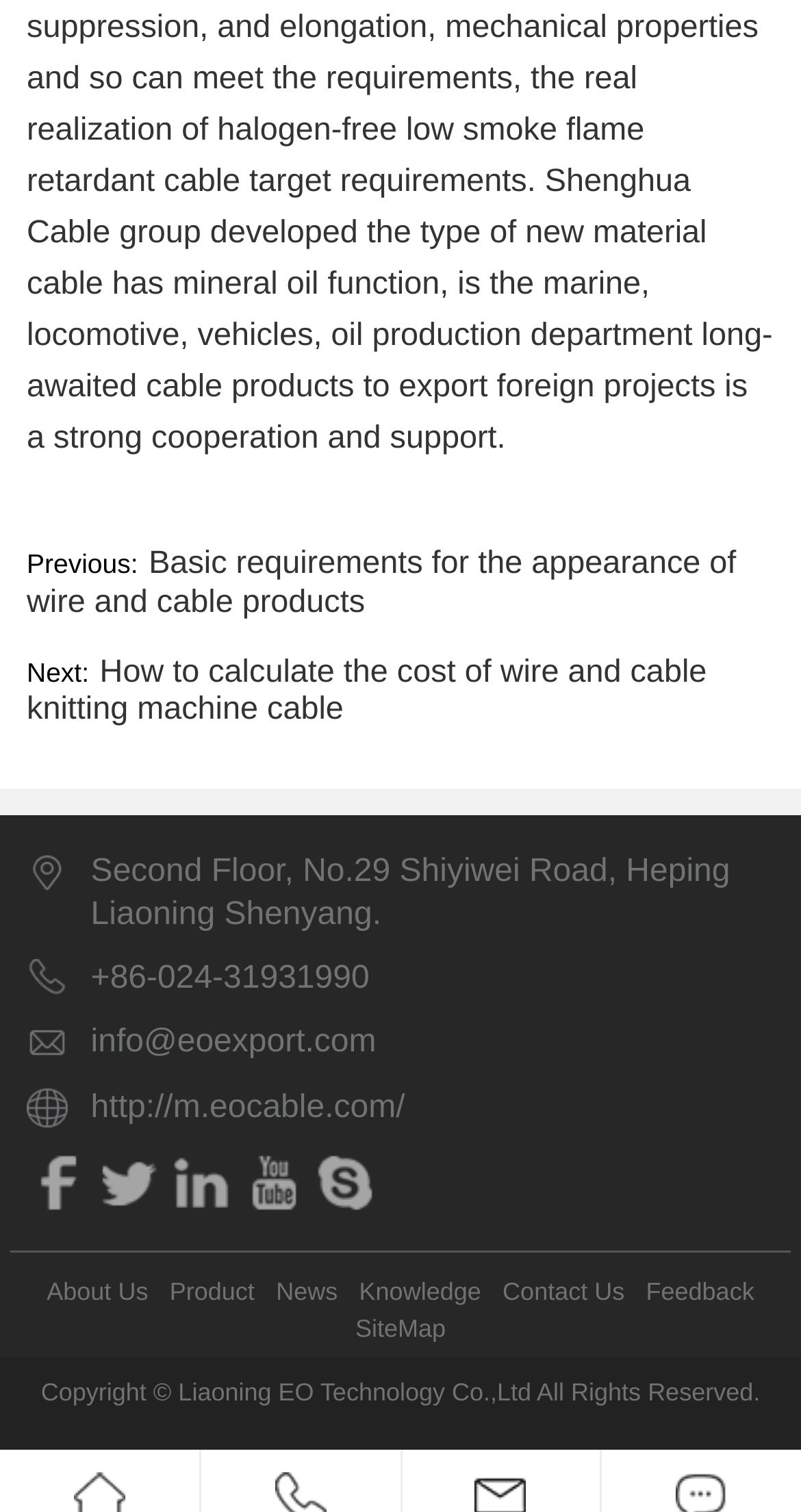Can you find the bounding box coordinates for the UI element given this description: "About Us"? Provide the coordinates as four float numbers between 0 and 1: [left, top, right, bottom].

[0.051, 0.841, 0.193, 0.866]